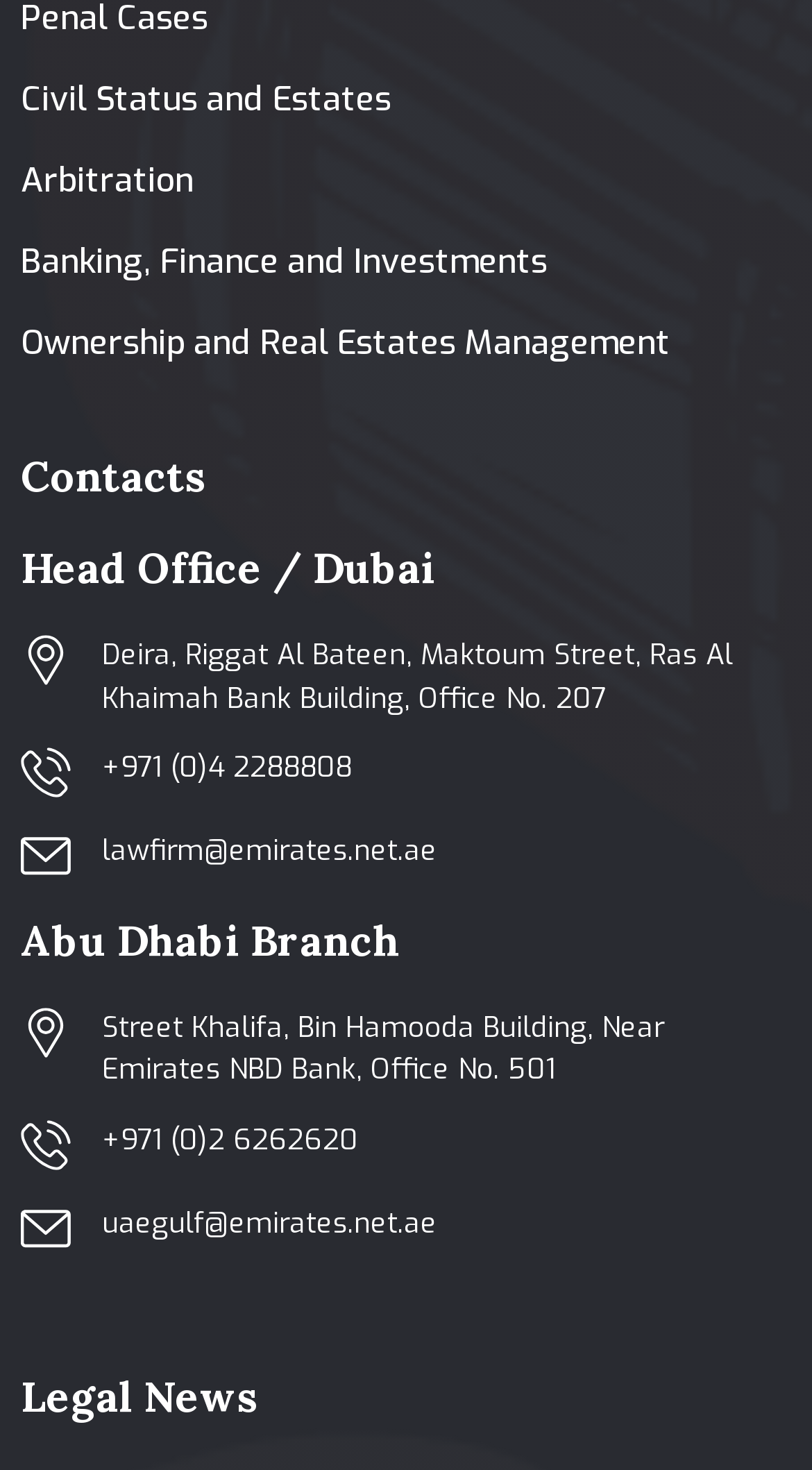Can you find the bounding box coordinates for the element that needs to be clicked to execute this instruction: "Read Legal News"? The coordinates should be given as four float numbers between 0 and 1, i.e., [left, top, right, bottom].

[0.026, 0.933, 0.974, 0.967]